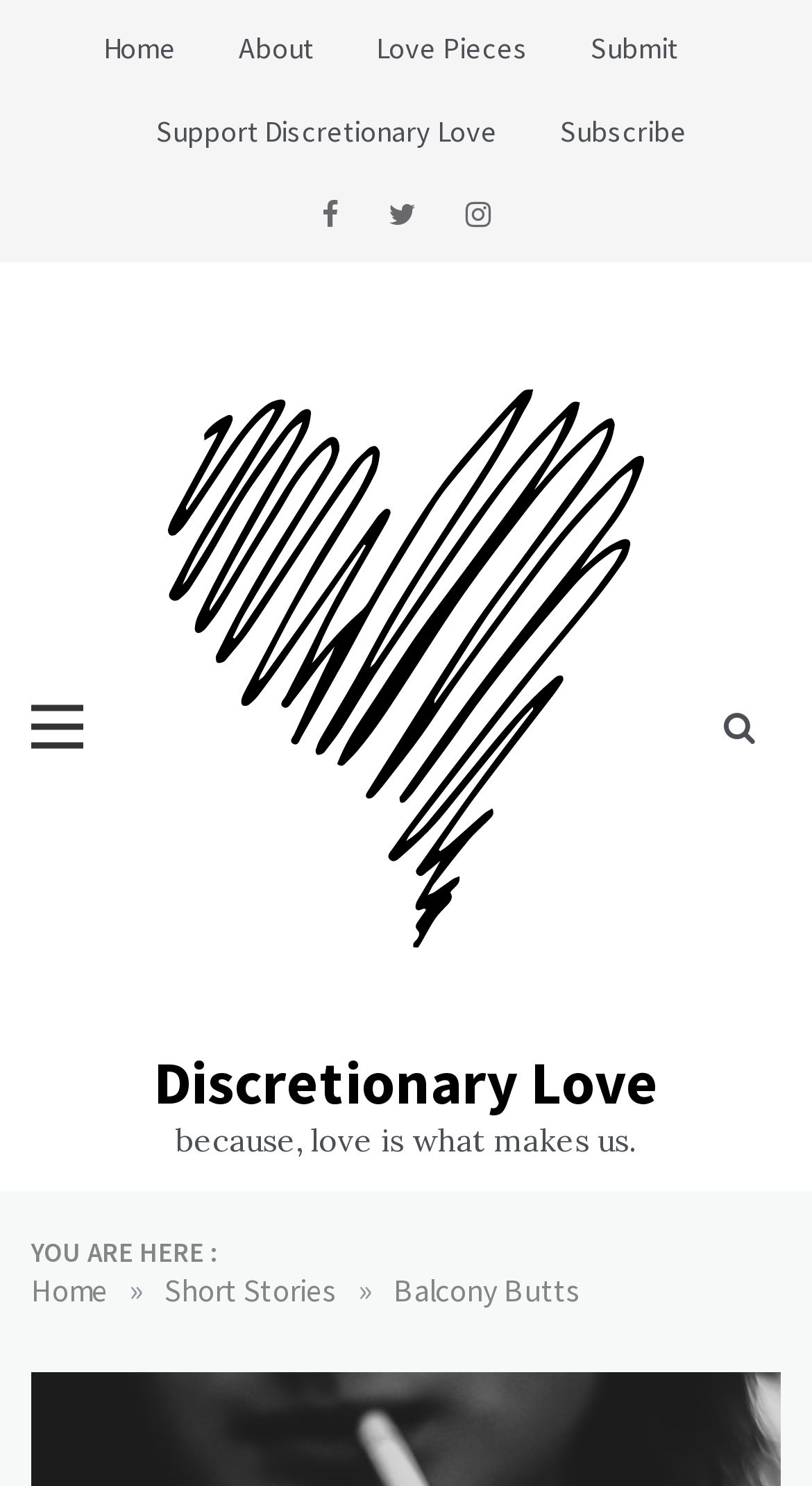Highlight the bounding box coordinates of the region I should click on to meet the following instruction: "go to home page".

[0.127, 0.004, 0.255, 0.06]